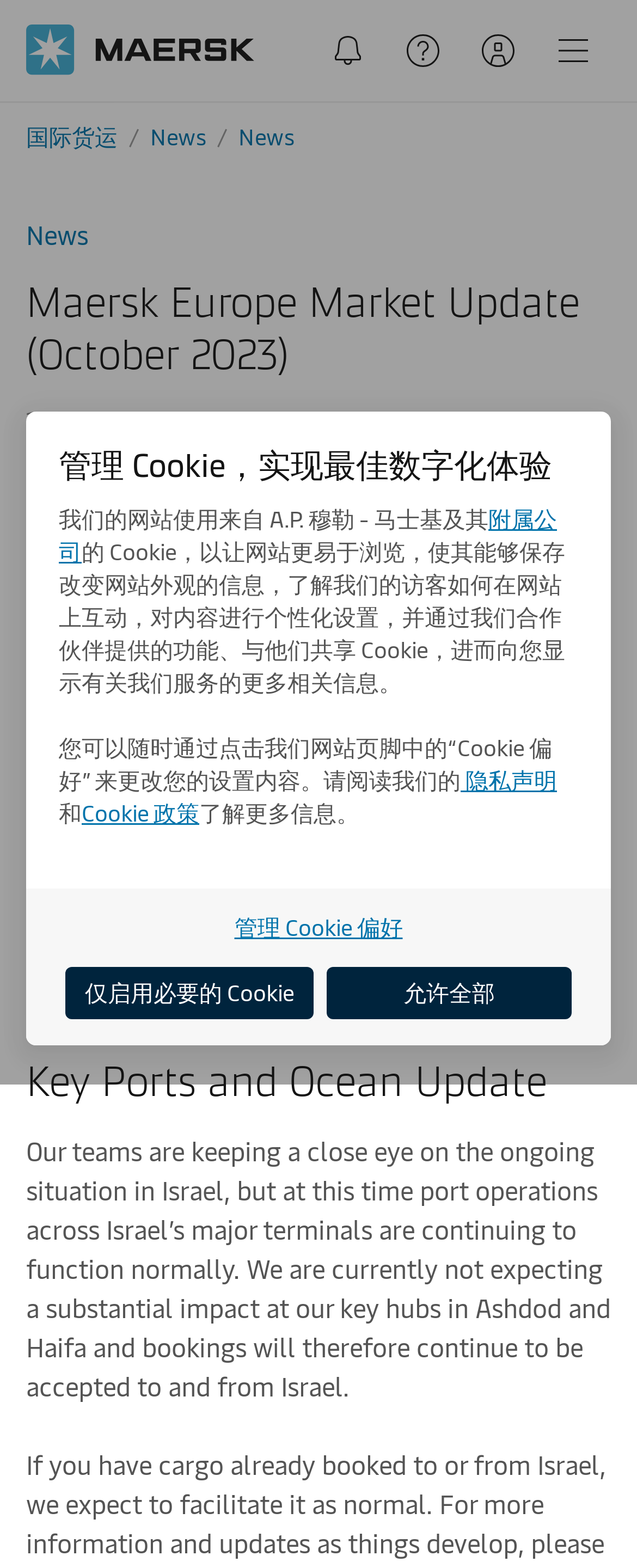Locate the bounding box of the UI element described by: "Value Investing500" in the given webpage screenshot.

None